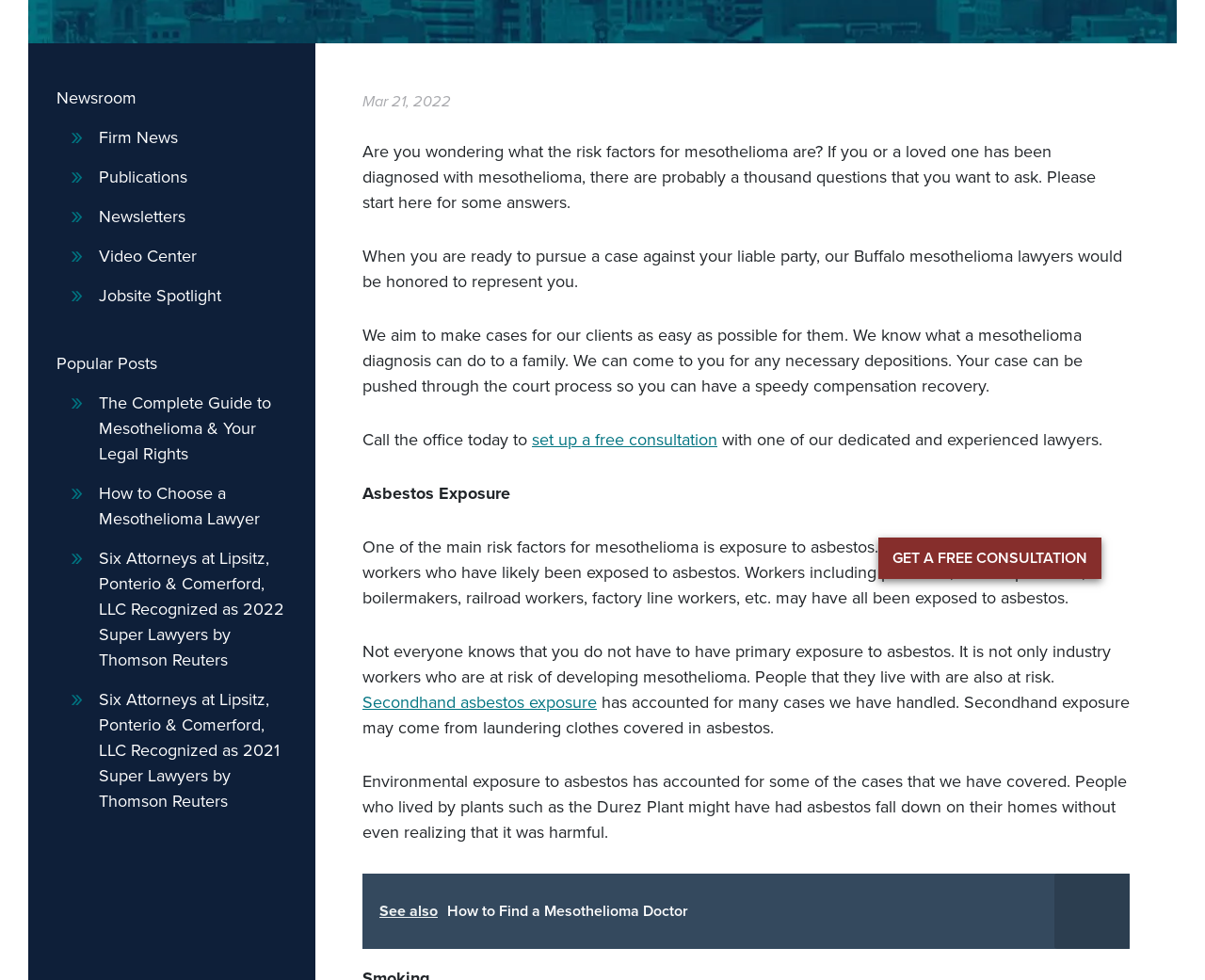Identify the bounding box of the HTML element described here: "Popular Posts". Provide the coordinates as four float numbers between 0 and 1: [left, top, right, bottom].

[0.047, 0.361, 0.13, 0.382]